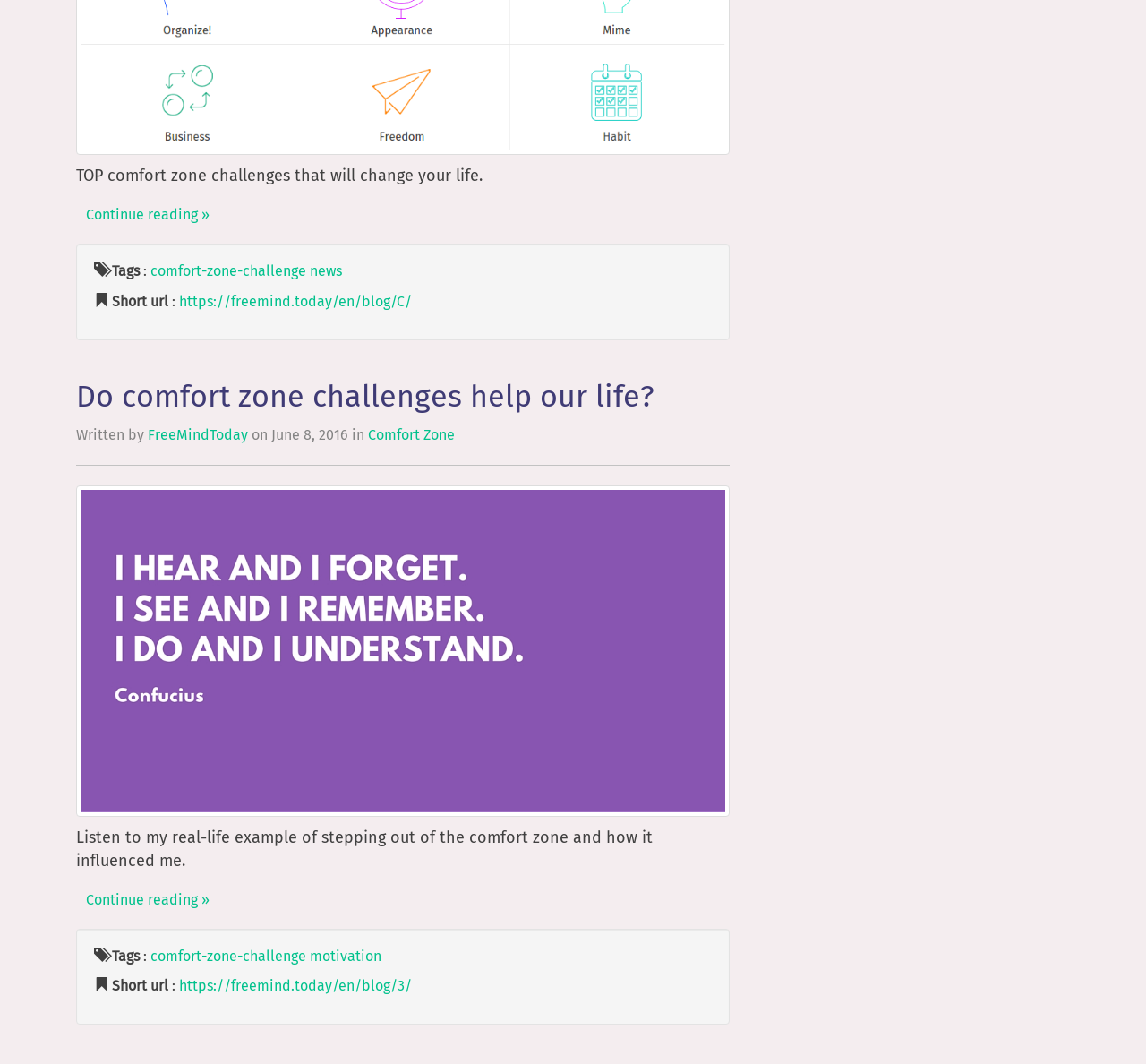Who wrote the article?
Respond to the question with a single word or phrase according to the image.

FreeMindToday